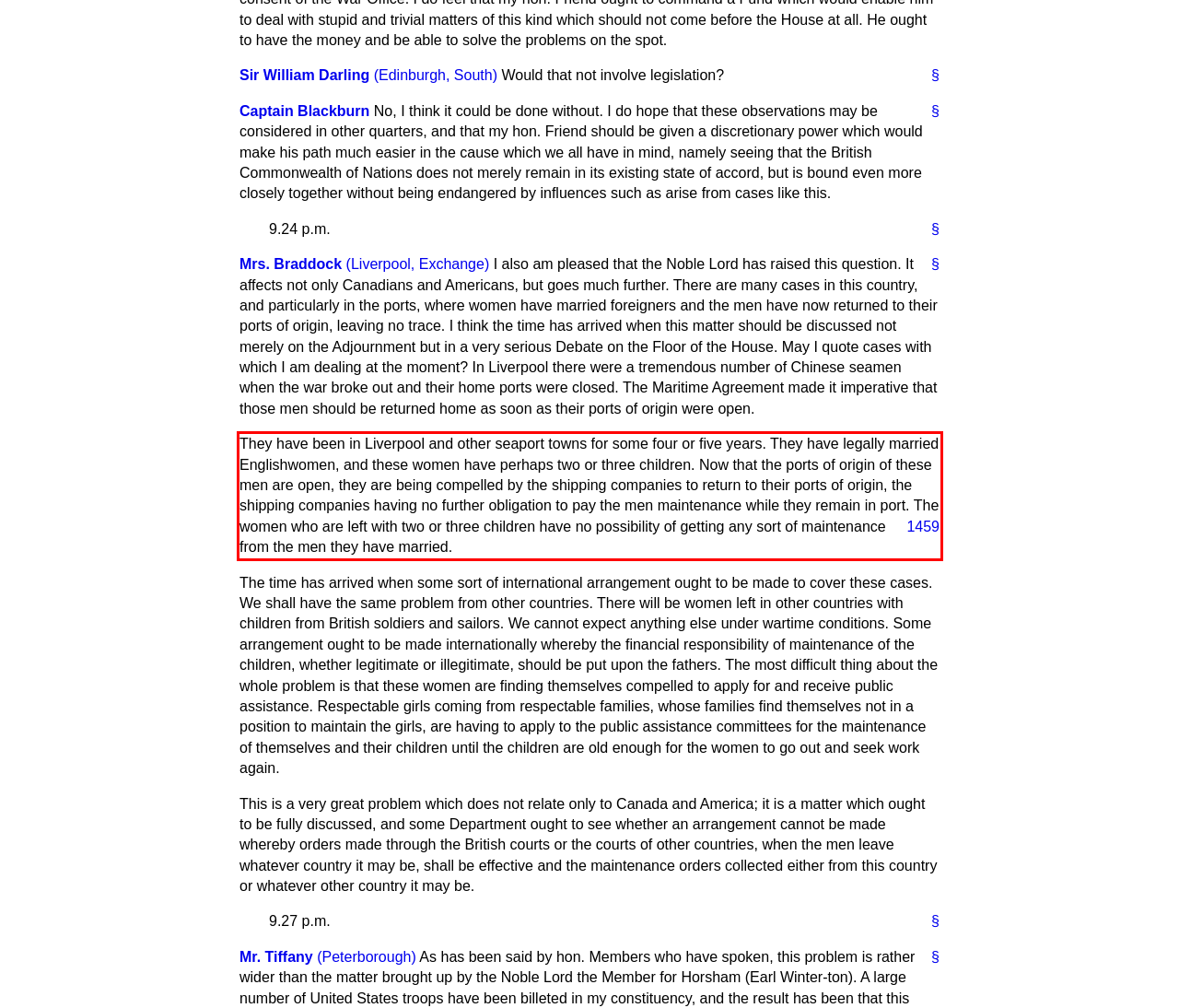Identify and extract the text within the red rectangle in the screenshot of the webpage.

They have been in Liverpool and other seaport towns for some four or five years. They have legally married Englishwomen, and these women have perhaps two or three children. Now that the ports of origin of these men are open, they are being compelled by the shipping companies to return to their ports of origin, the shipping companies having no further obligation to pay the men maintenance while they remain in port. The women who are left with two or three children have no possibility of getting any sort of 1459 maintenance from the men they have married.